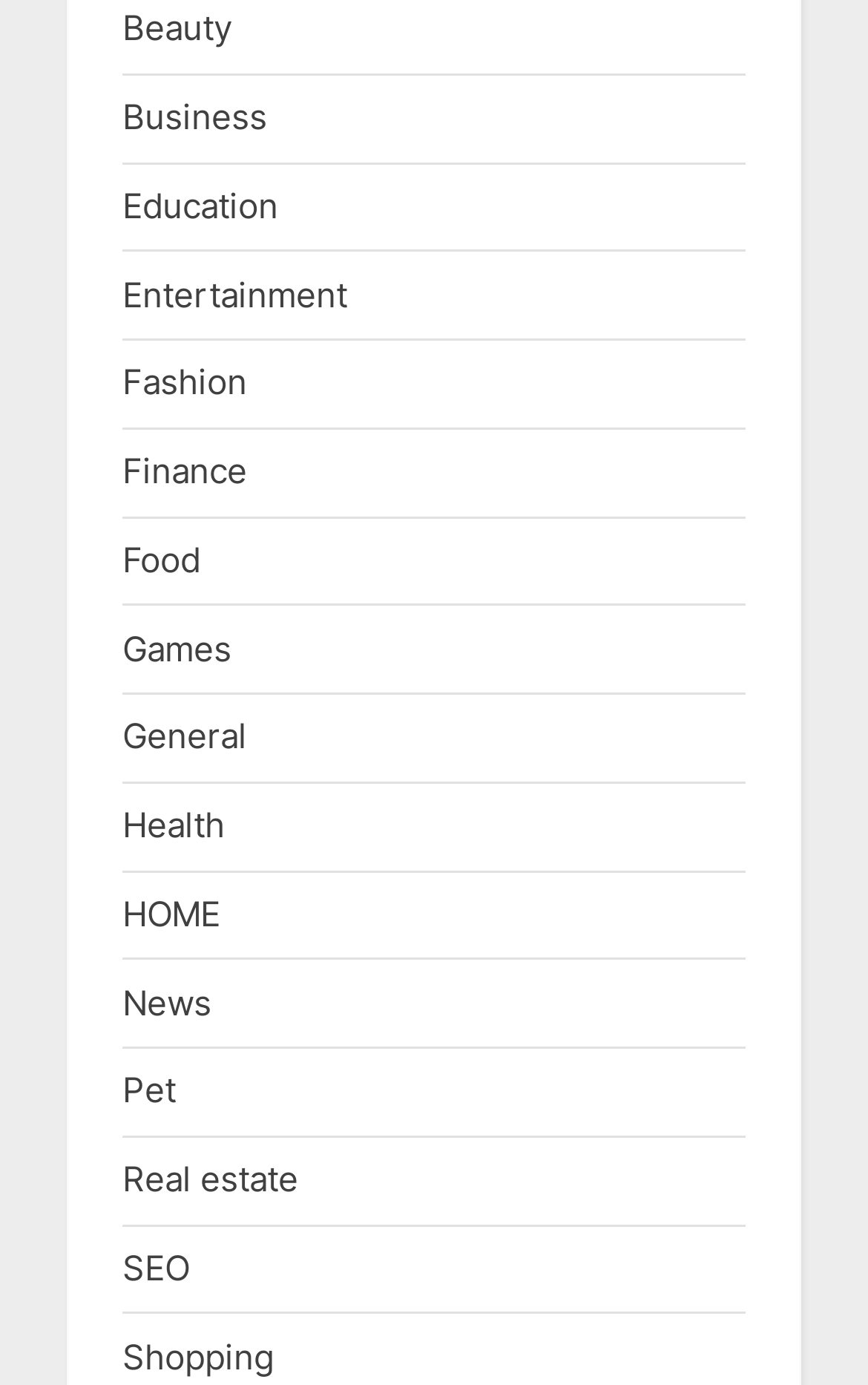Please determine the bounding box coordinates of the element's region to click in order to carry out the following instruction: "Explore Real estate". The coordinates should be four float numbers between 0 and 1, i.e., [left, top, right, bottom].

[0.141, 0.836, 0.344, 0.867]